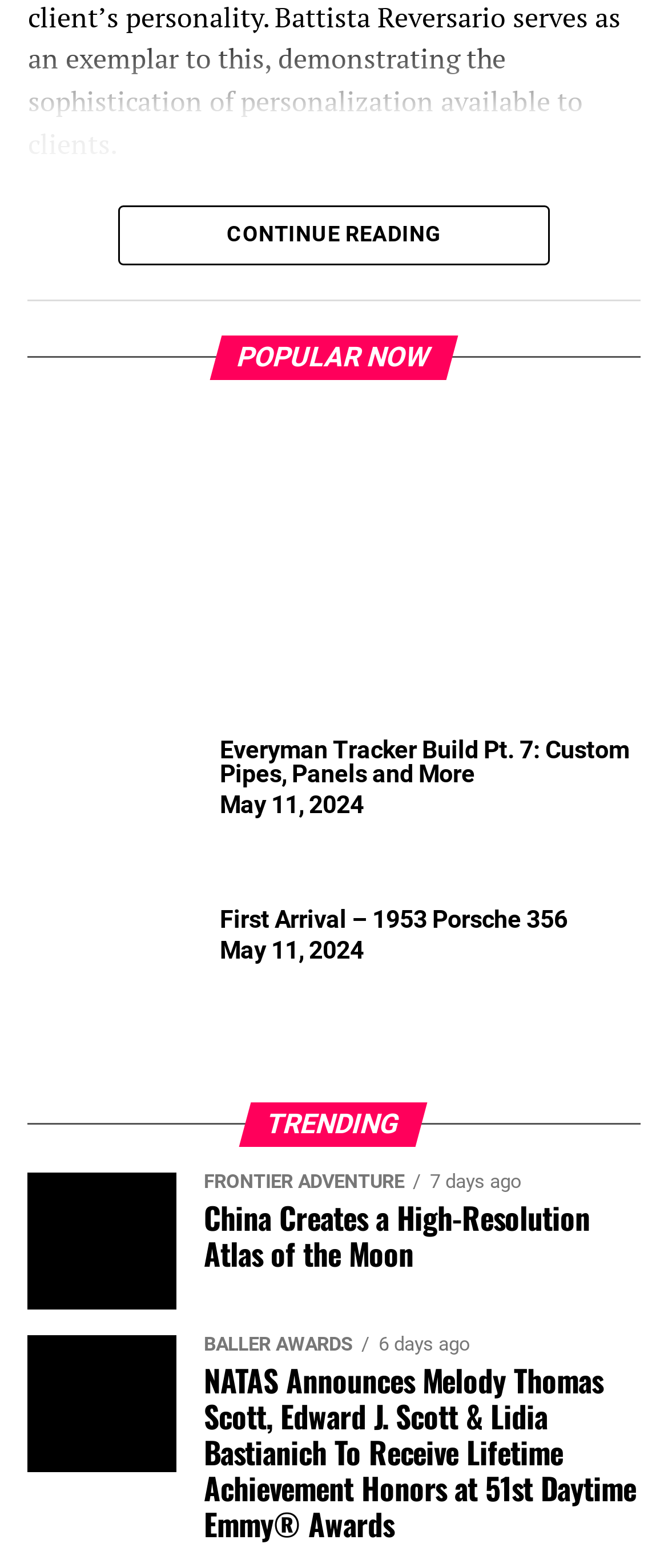Locate the bounding box coordinates of the element I should click to achieve the following instruction: "Check the trending article about China Creates a High-Resolution Atlas of the Moon".

[0.042, 0.748, 0.264, 0.836]